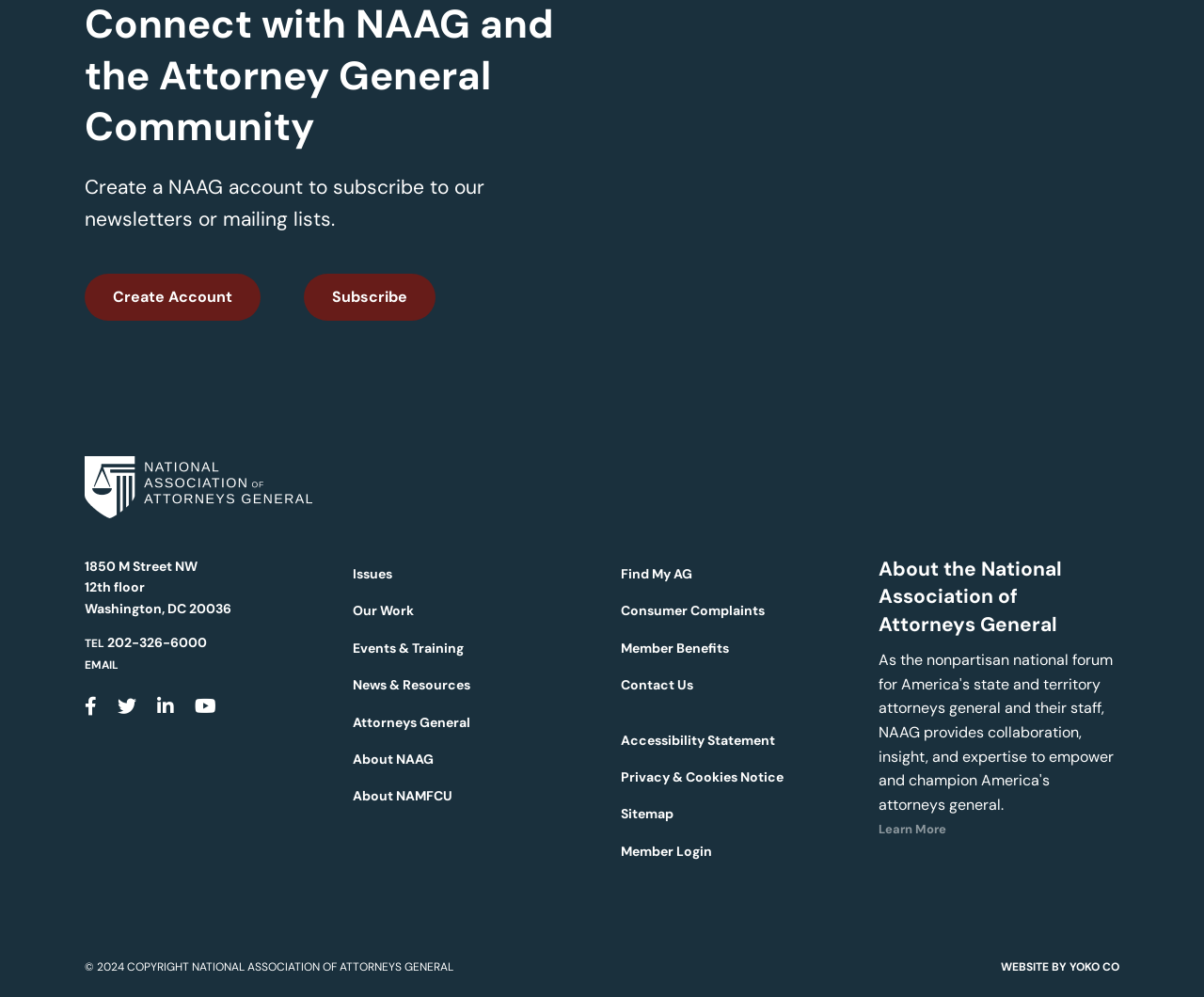Please locate the bounding box coordinates of the element that should be clicked to achieve the given instruction: "Send an email to info@2npharma.com".

None